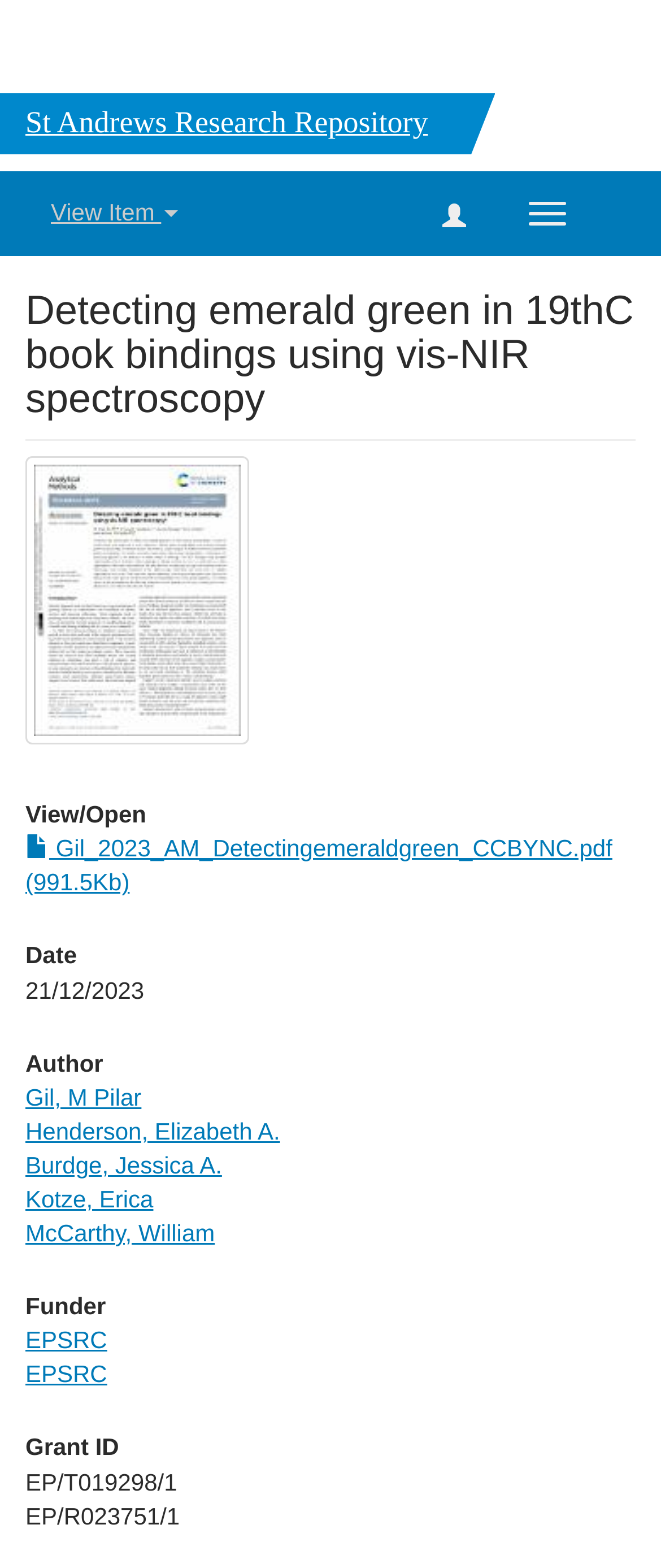Who are the authors of the research? Please answer the question using a single word or phrase based on the image.

Gil, Henderson, Burdge, Kotze, McCarthy